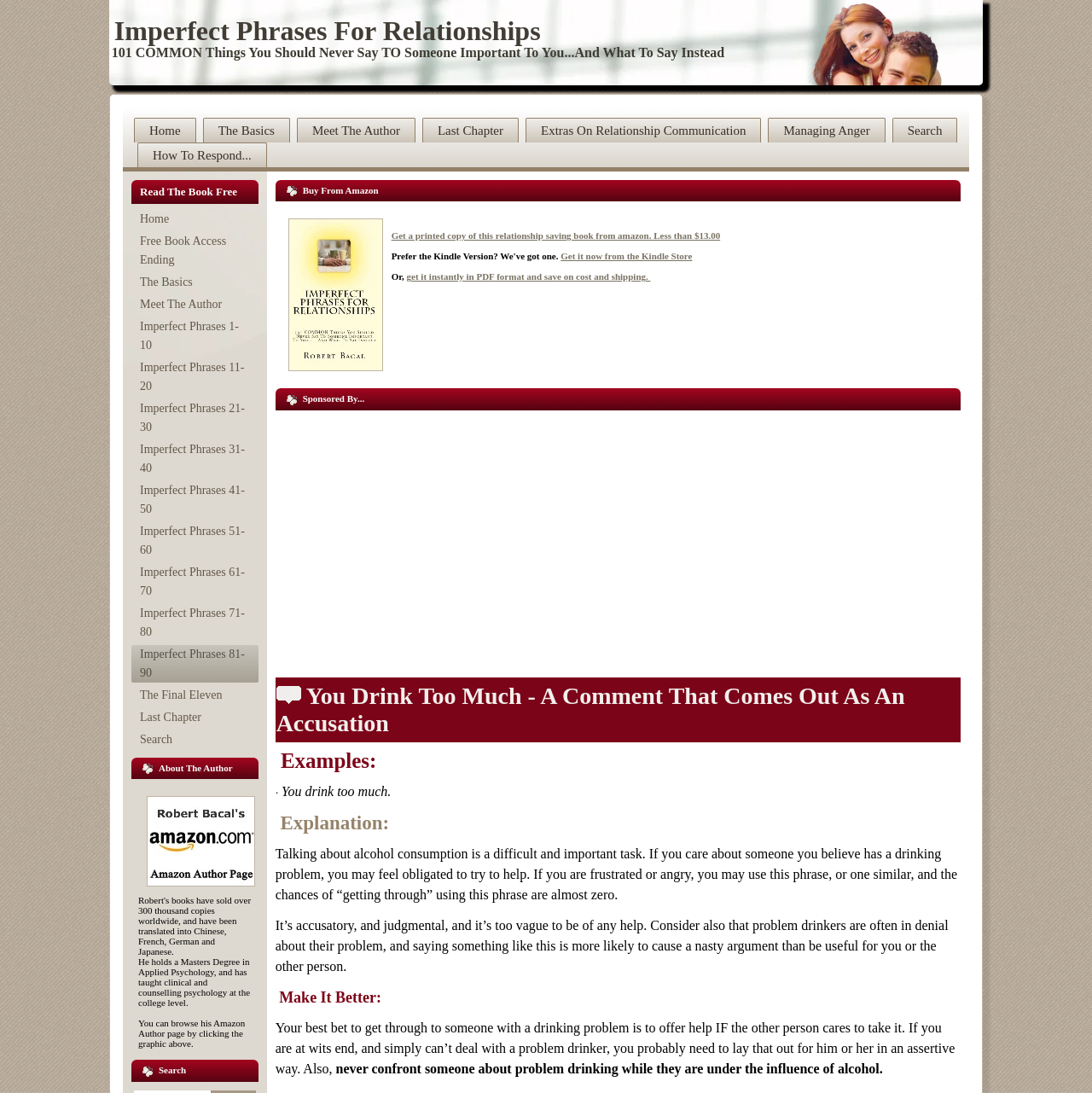Generate a comprehensive description of the contents of the webpage.

The webpage is about relationships and communication, with a focus on imperfect phrases that can be hurtful or damaging. The title "You Drink Too Much - A Comment That Comes Out As An Accusation" suggests that the page is discussing a specific example of such a phrase.

At the top of the page, there is a heading "Imperfect Phrases For Relationships" followed by a link with the same text. Below this, there is a heading "101 COMMON Things You Should Never Say TO Someone Important To You...And What To Say Instead", which suggests that the page is providing guidance on how to communicate effectively in relationships.

The page has a navigation menu with links to various sections, including "Home", "The Basics", "Meet The Author", "Last Chapter", "Extras On Relationship Communication", "Managing Anger", and "Search". These links are arranged horizontally across the top of the page.

Below the navigation menu, there is a section with a heading "Read The Book Free" and several links to different chapters of the book, including "Imperfect Phrases 1-10", "Imperfect Phrases 11-20", and so on.

The main content of the page is divided into several sections. The first section has a heading "About The Author" and provides some biographical information about the author, including their educational background and teaching experience.

The next section has a heading "Search" and appears to be a search function for the website. Below this, there is a section with a heading "Buy From Amazon" and links to purchase the book in print or digital format.

The main article on the page has a heading "You Drink Too Much - A Comment That Comes Out As An Accusation" and discusses the problems with using this phrase in relationships. The article provides examples of how this phrase can be hurtful and explains why it is not an effective way to communicate. It also offers suggestions for how to improve communication and provide help to someone with a drinking problem.

Throughout the page, there are several headings and subheadings that break up the content and provide a clear structure to the article. The text is accompanied by some static images, including an advertisement at the bottom of the page.